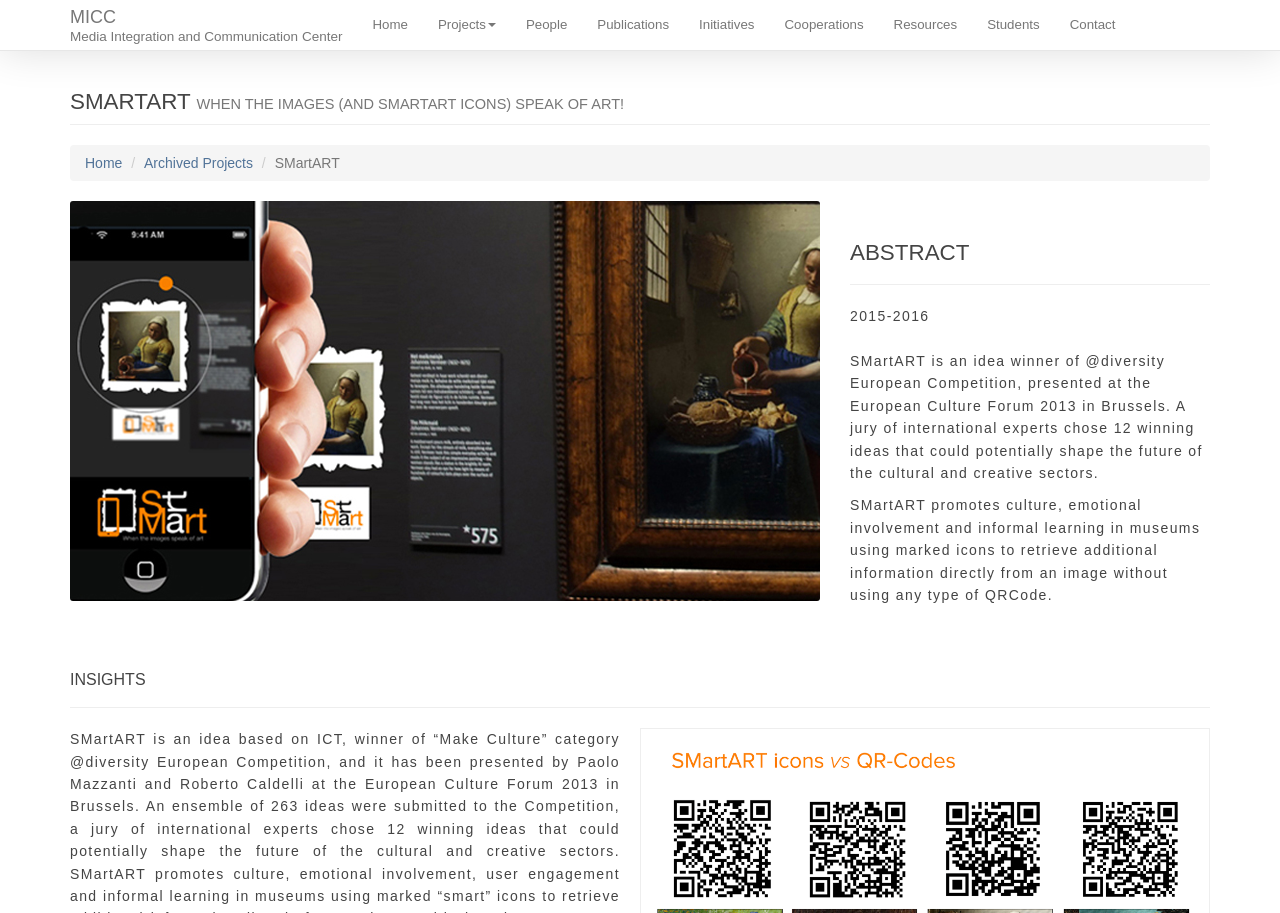Please predict the bounding box coordinates of the element's region where a click is necessary to complete the following instruction: "contact us". The coordinates should be represented by four float numbers between 0 and 1, i.e., [left, top, right, bottom].

[0.824, 0.0, 0.883, 0.055]